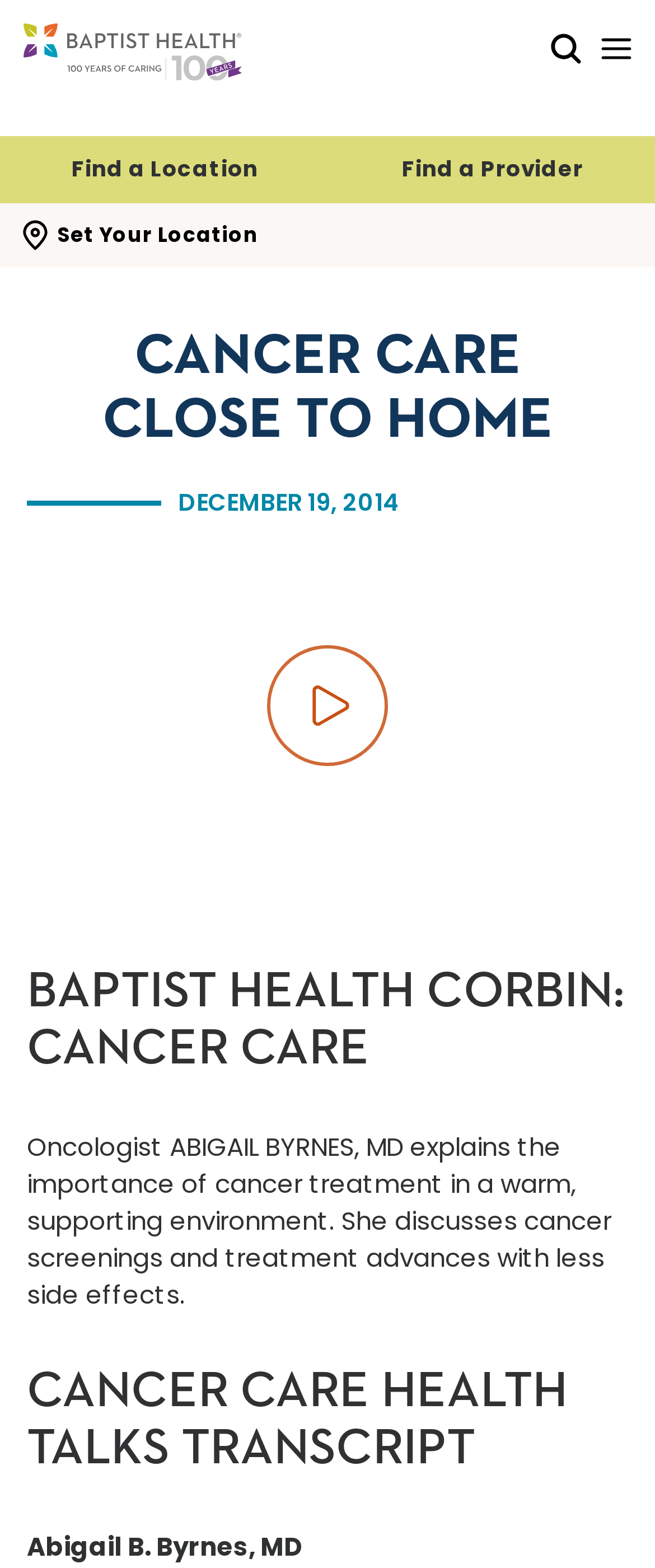Bounding box coordinates are given in the format (top-left x, top-left y, bottom-right x, bottom-right y). All values should be floating point numbers between 0 and 1. Provide the bounding box coordinate for the UI element described as: Play video

[0.408, 0.411, 0.592, 0.488]